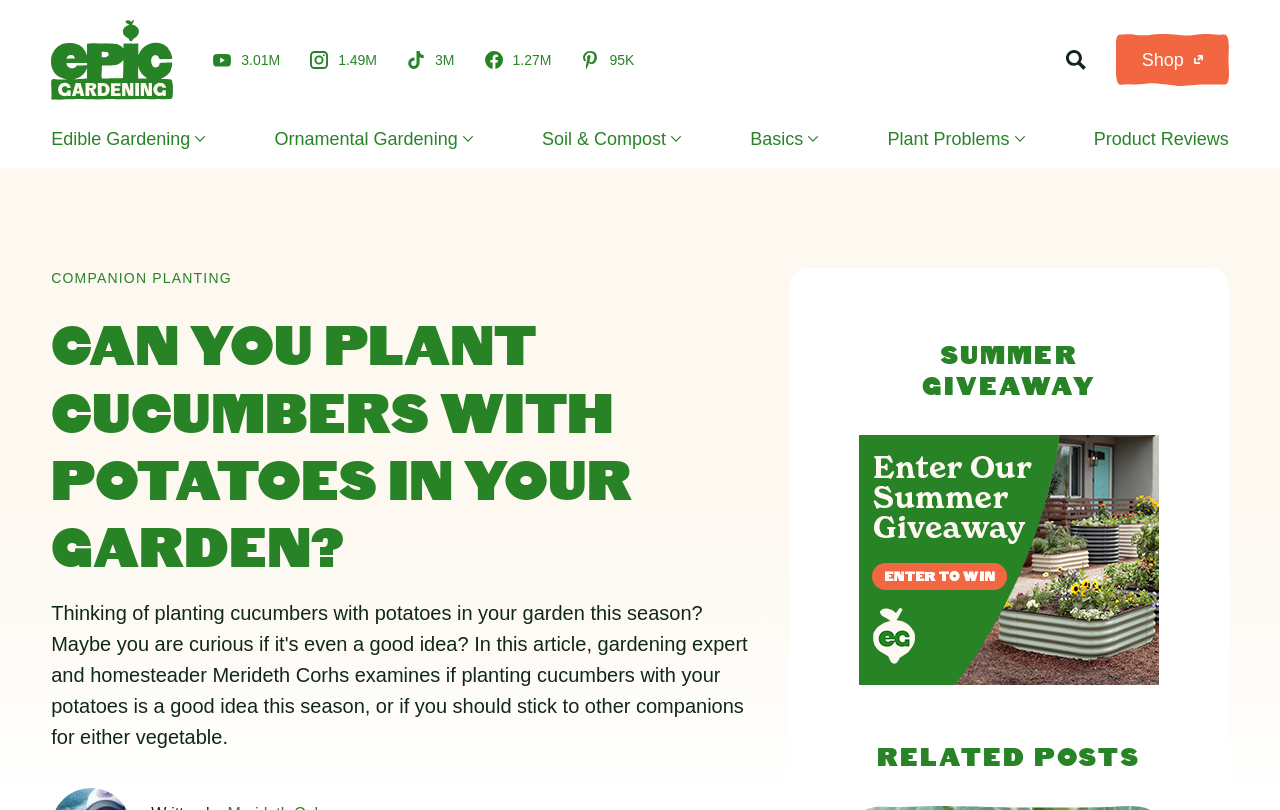Locate the bounding box coordinates of the clickable part needed for the task: "Go to the Shop page".

[0.872, 0.042, 0.96, 0.106]